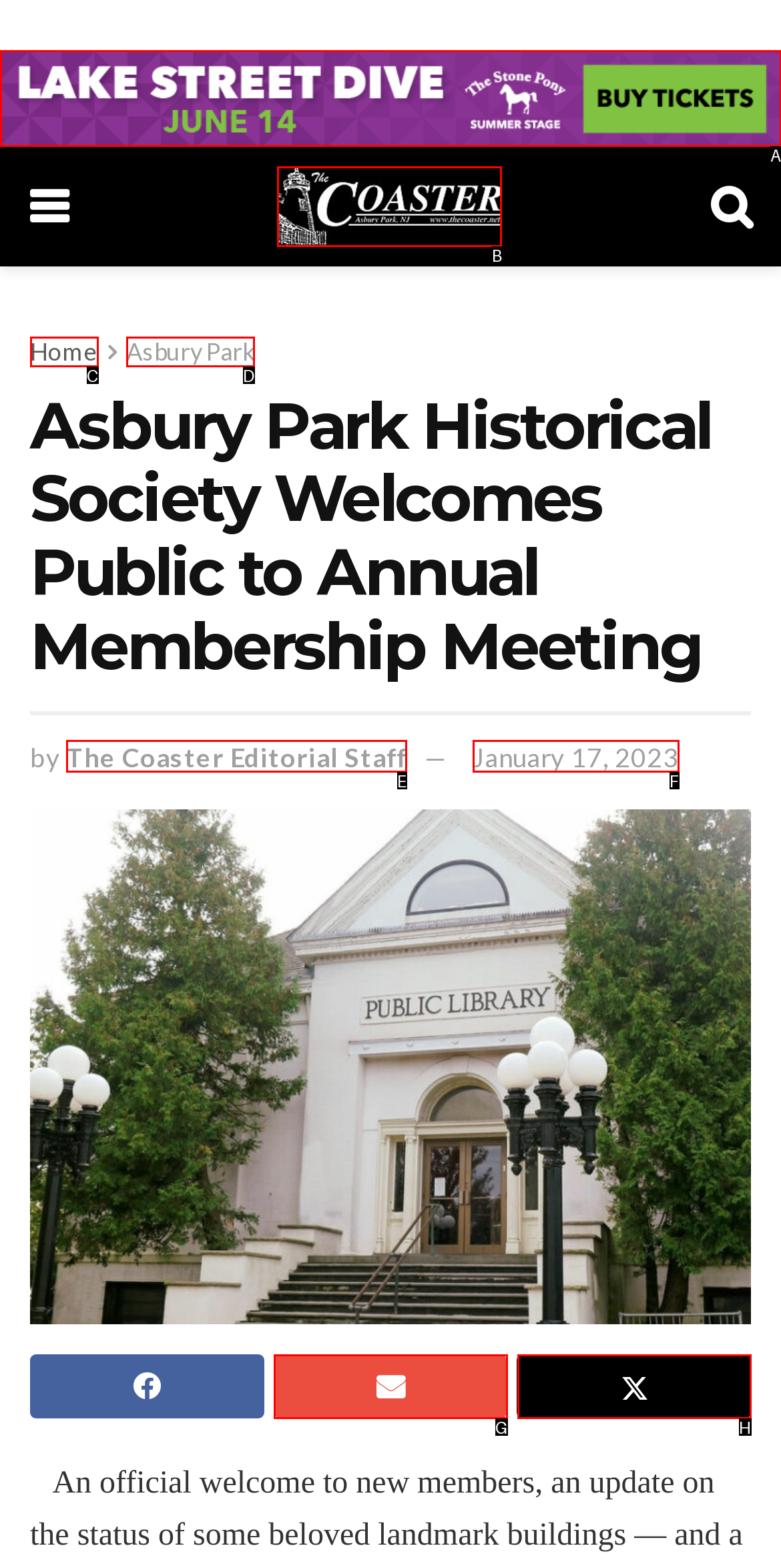Using the description: The Coaster Editorial Staff, find the HTML element that matches it. Answer with the letter of the chosen option.

E